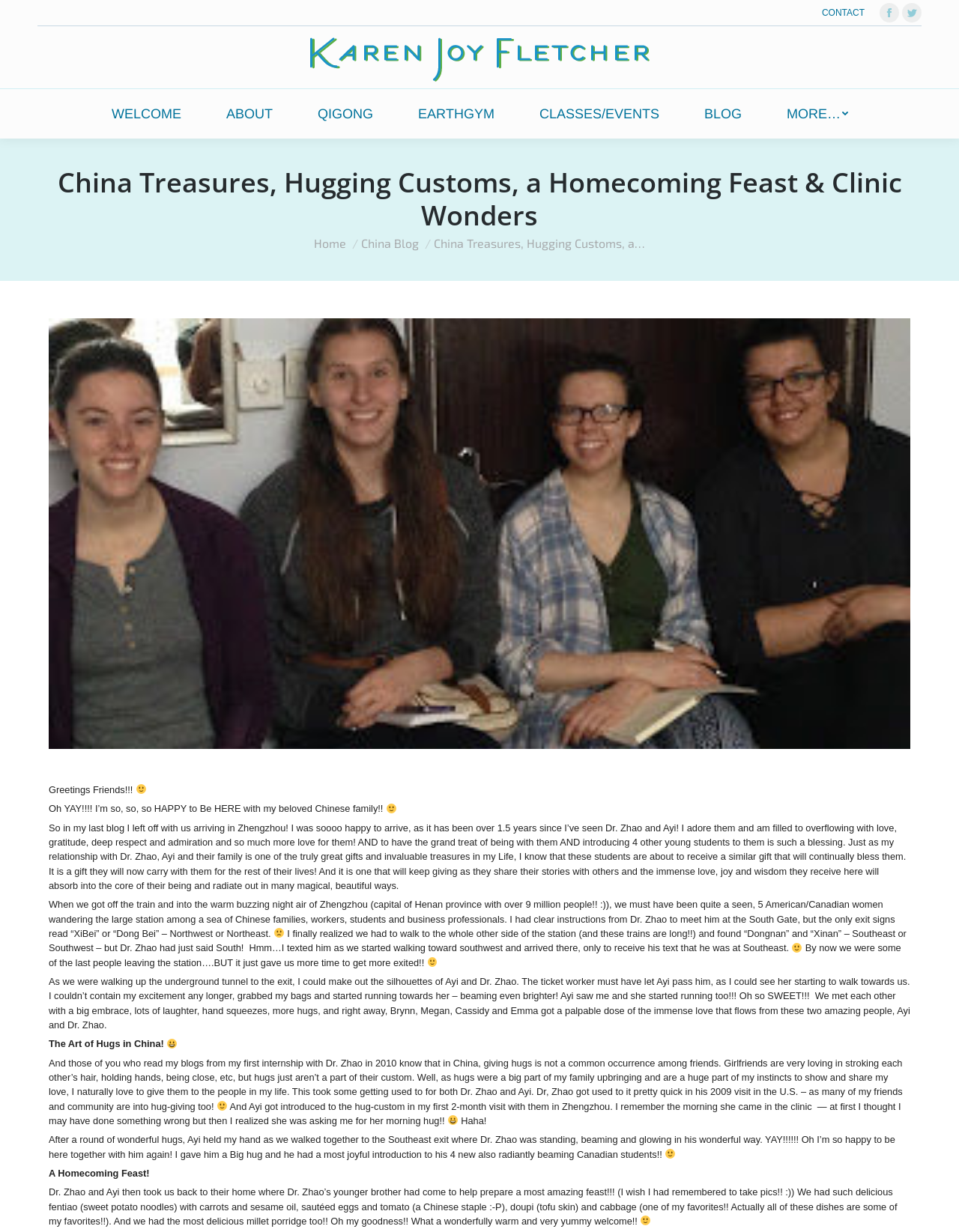Given the element description parent_node: Website name="url", predict the bounding box coordinates for the UI element in the webpage screenshot. The format should be (top-left x, top-left y, bottom-right x, bottom-right y), and the values should be between 0 and 1.

None